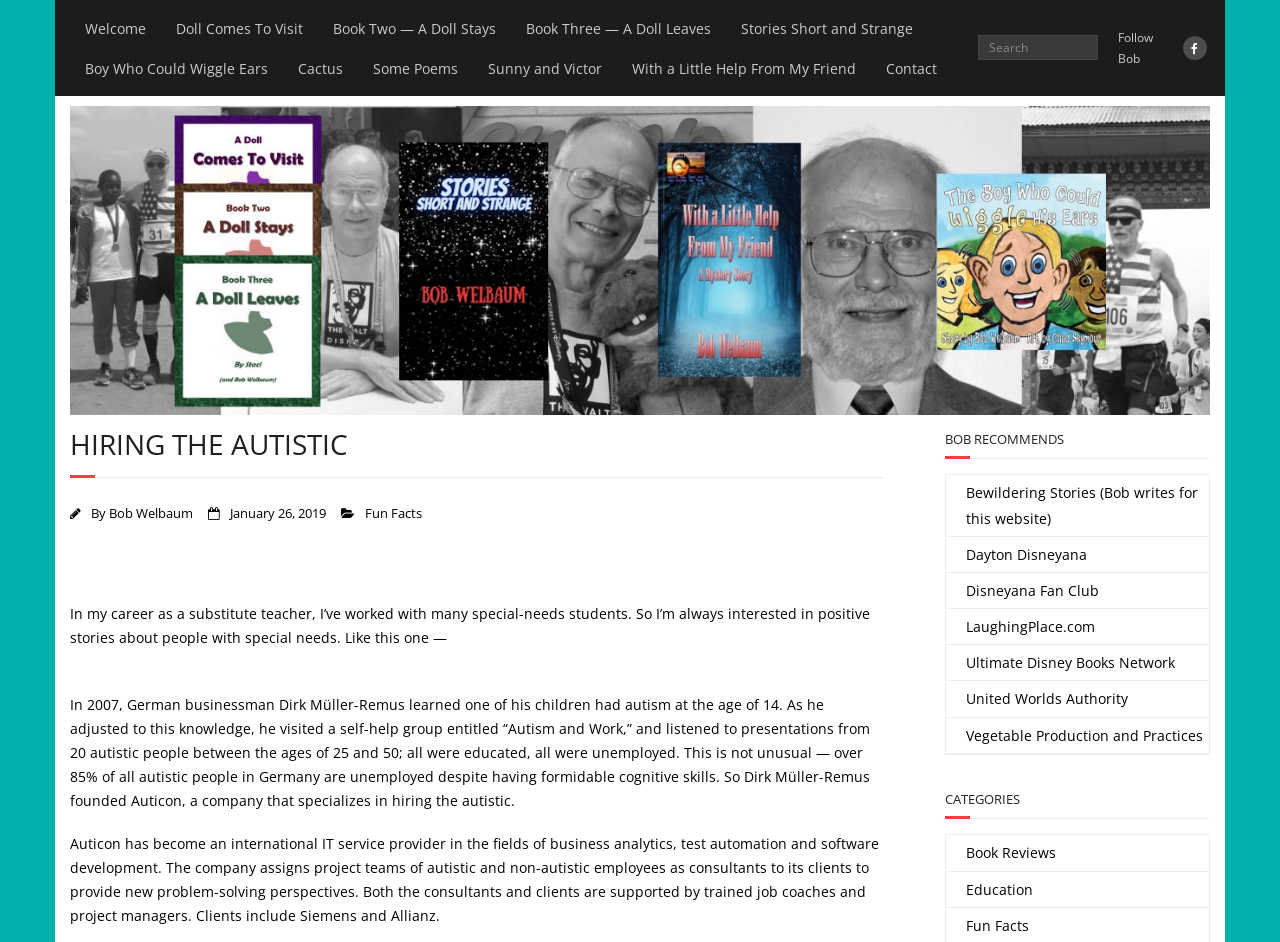Please give a concise answer to this question using a single word or phrase: 
What is the percentage of autistic people in Germany who are unemployed?

Over 85%